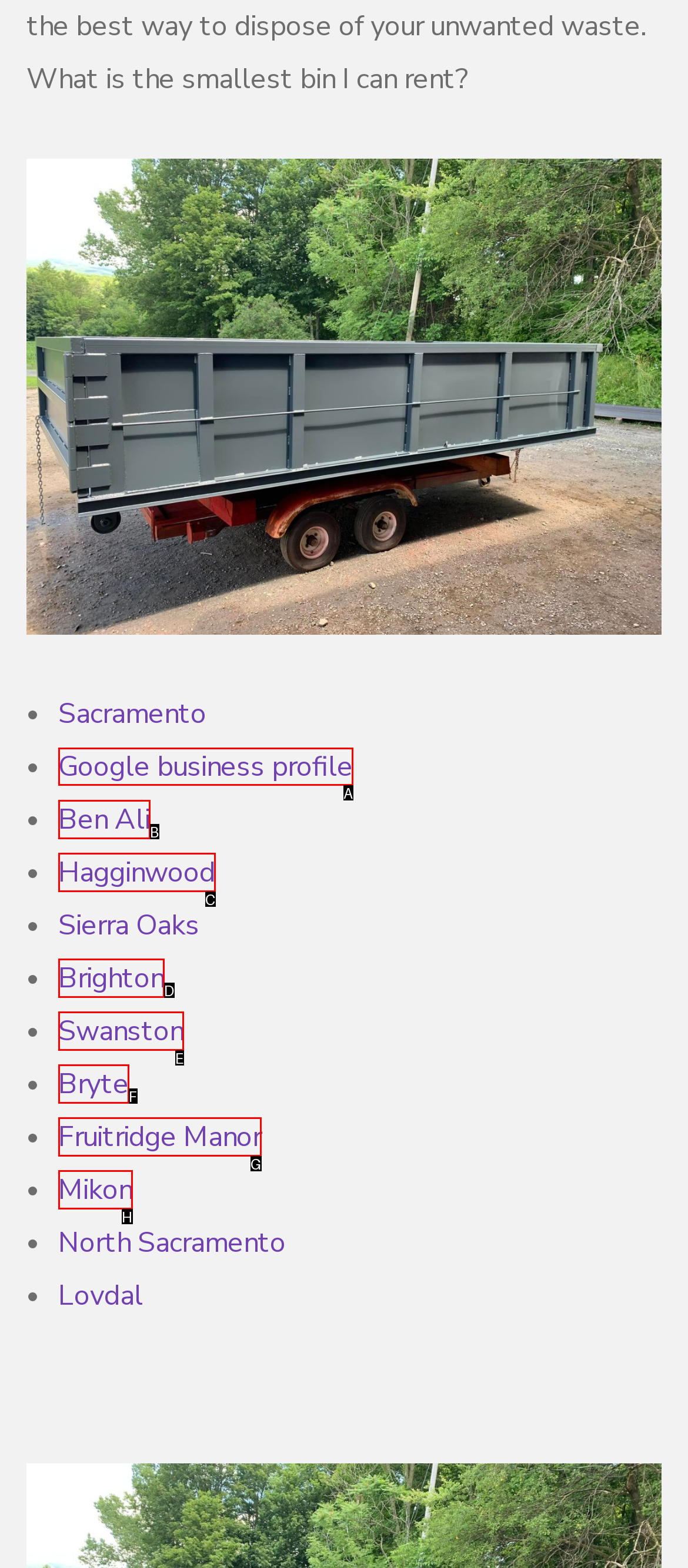Select the UI element that should be clicked to execute the following task: Visit Google business profile
Provide the letter of the correct choice from the given options.

A